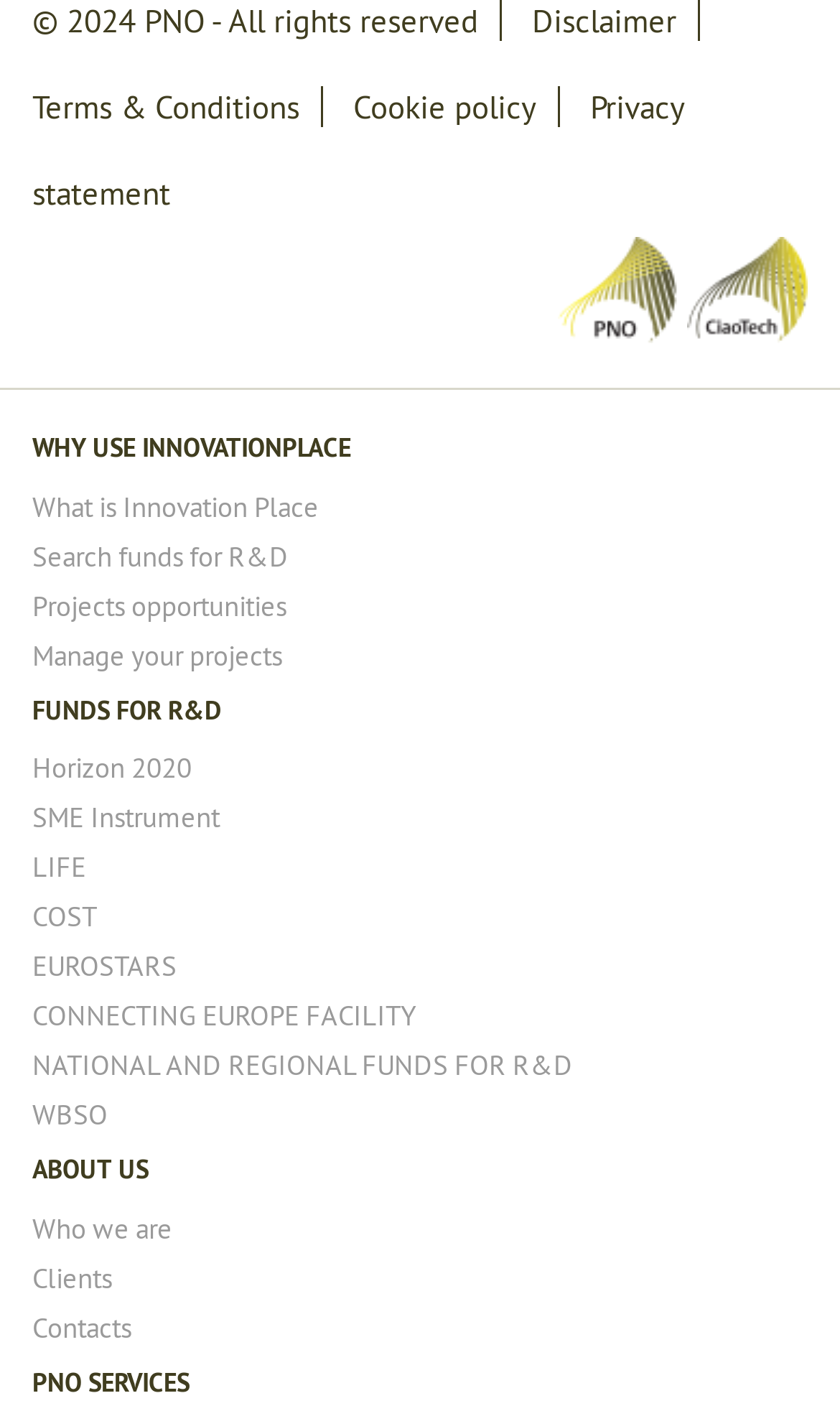Locate the bounding box coordinates of the clickable region to complete the following instruction: "Explore PNO SERVICES."

[0.038, 0.967, 0.226, 0.992]